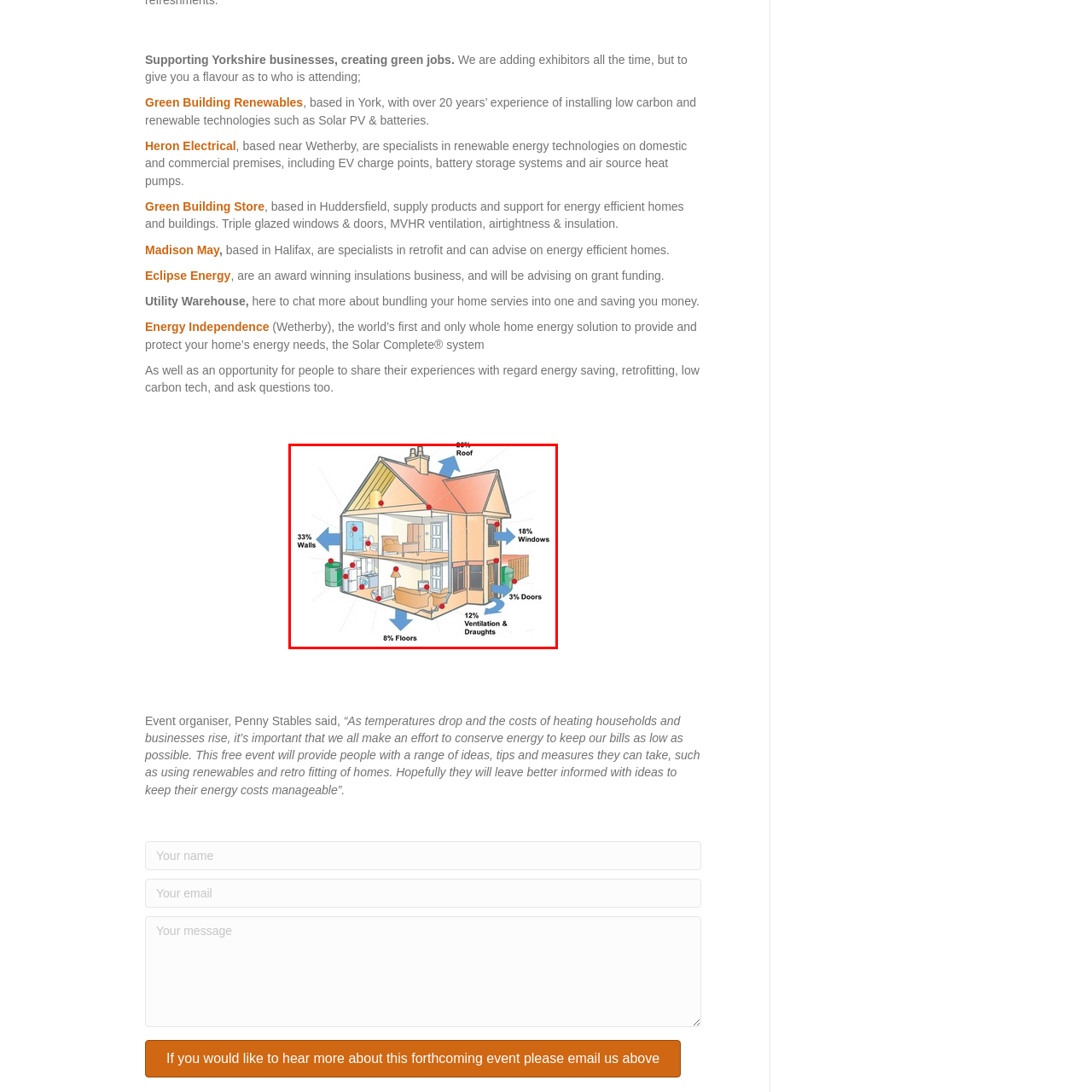Identify the content inside the red box and answer the question using a brief word or phrase: What is the second largest contributor to heat loss?

Roof